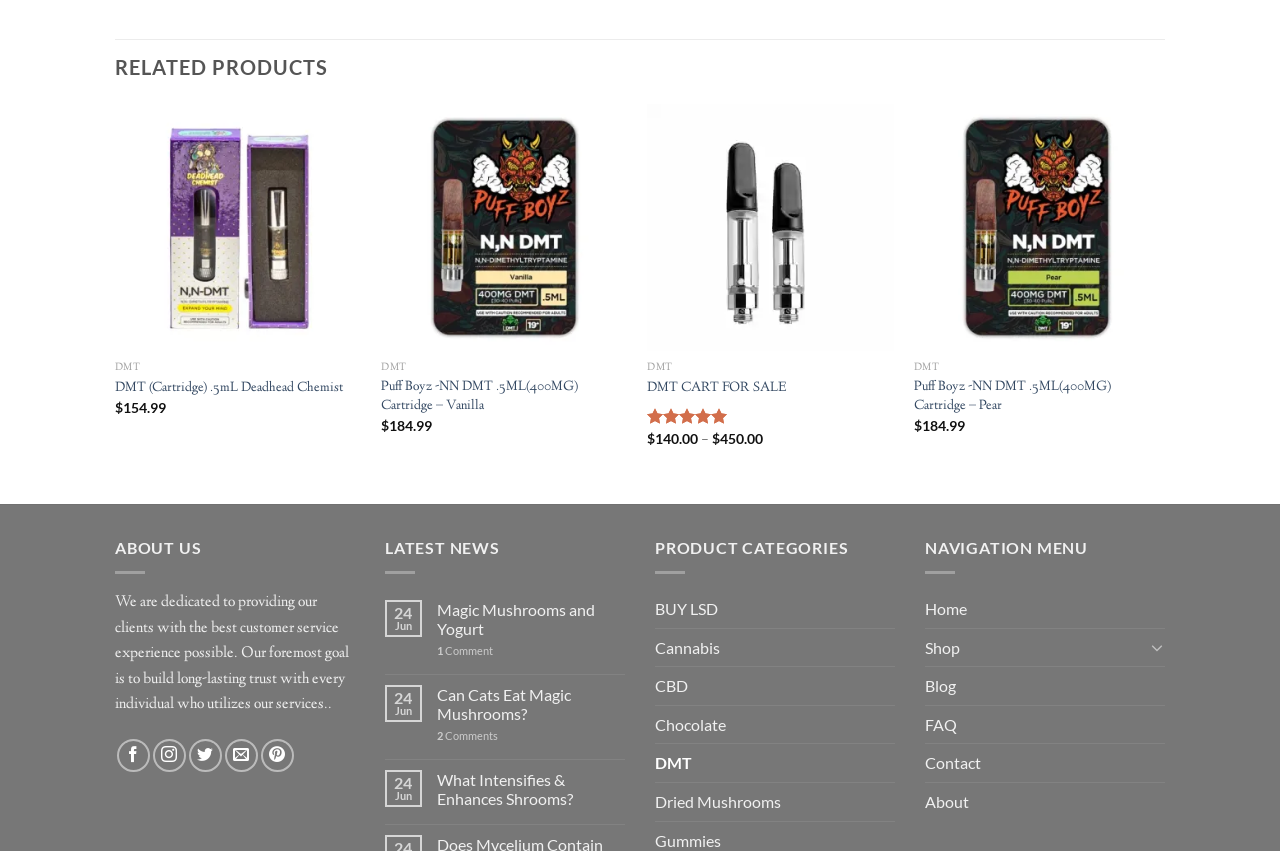Determine the bounding box coordinates of the clickable region to follow the instruction: "Search for something".

None